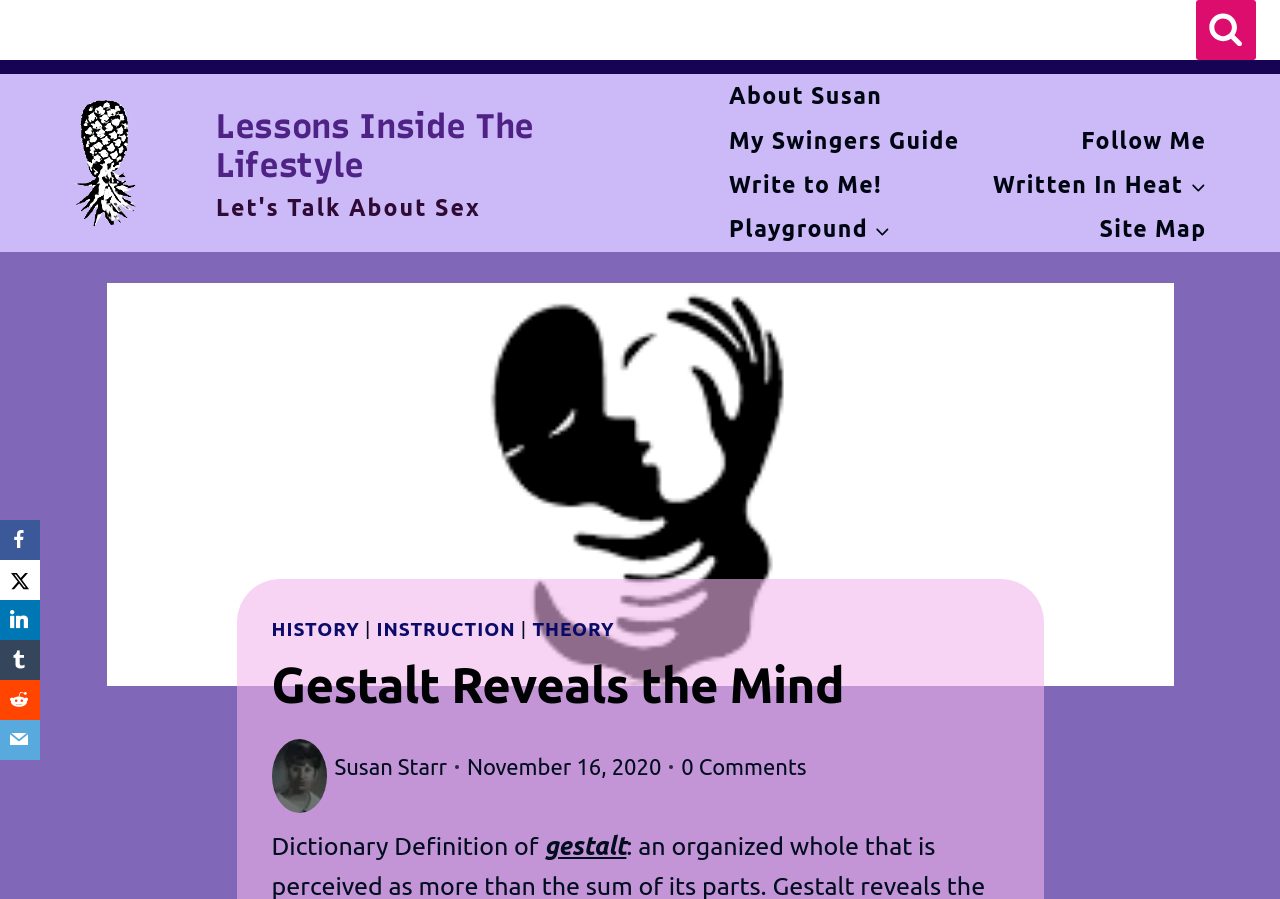Could you provide the bounding box coordinates for the portion of the screen to click to complete this instruction: "Read about Susan"?

[0.531, 0.083, 0.728, 0.132]